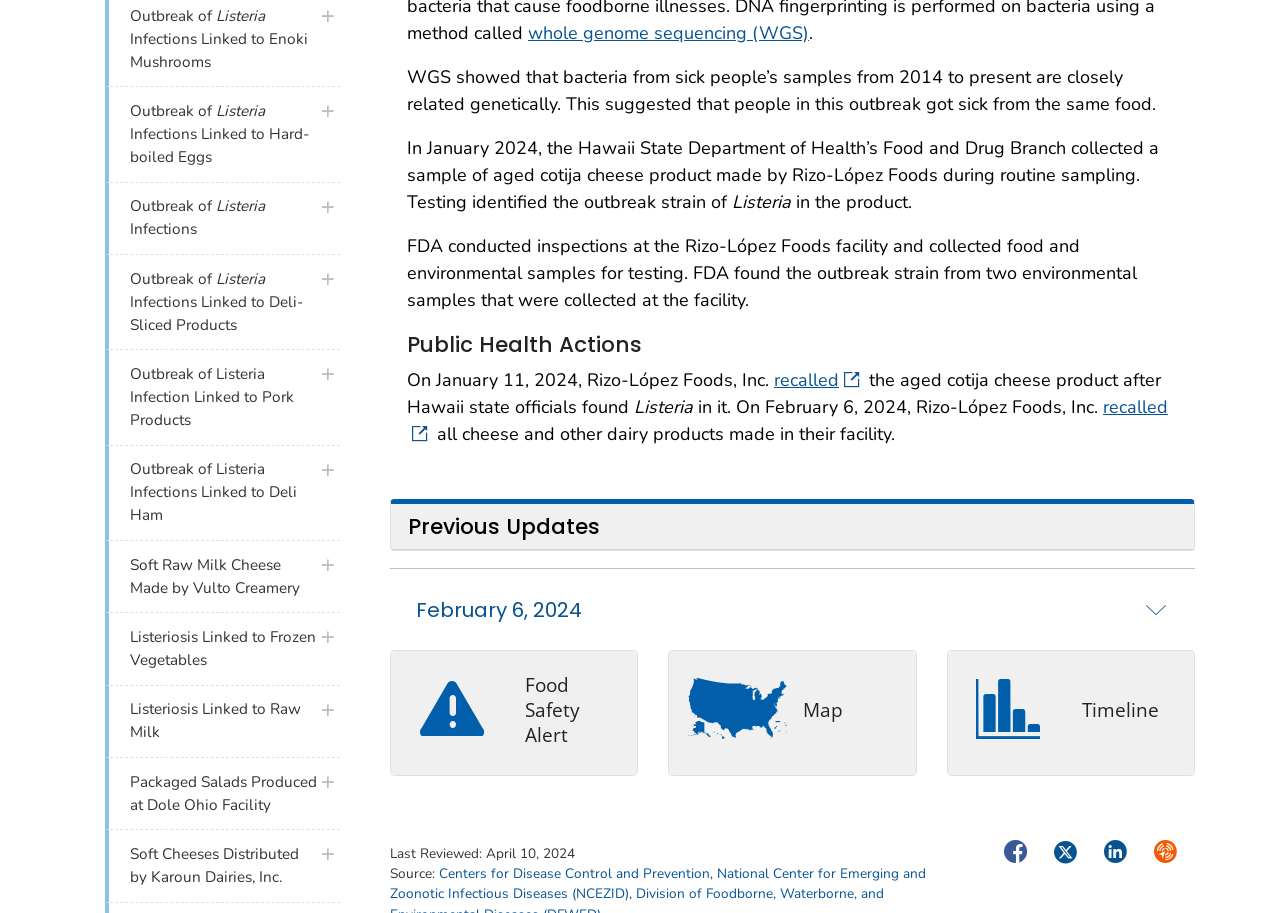What is the name of the company that recalled the aged cotija cheese product?
Using the picture, provide a one-word or short phrase answer.

Rizo-López Foods, Inc.